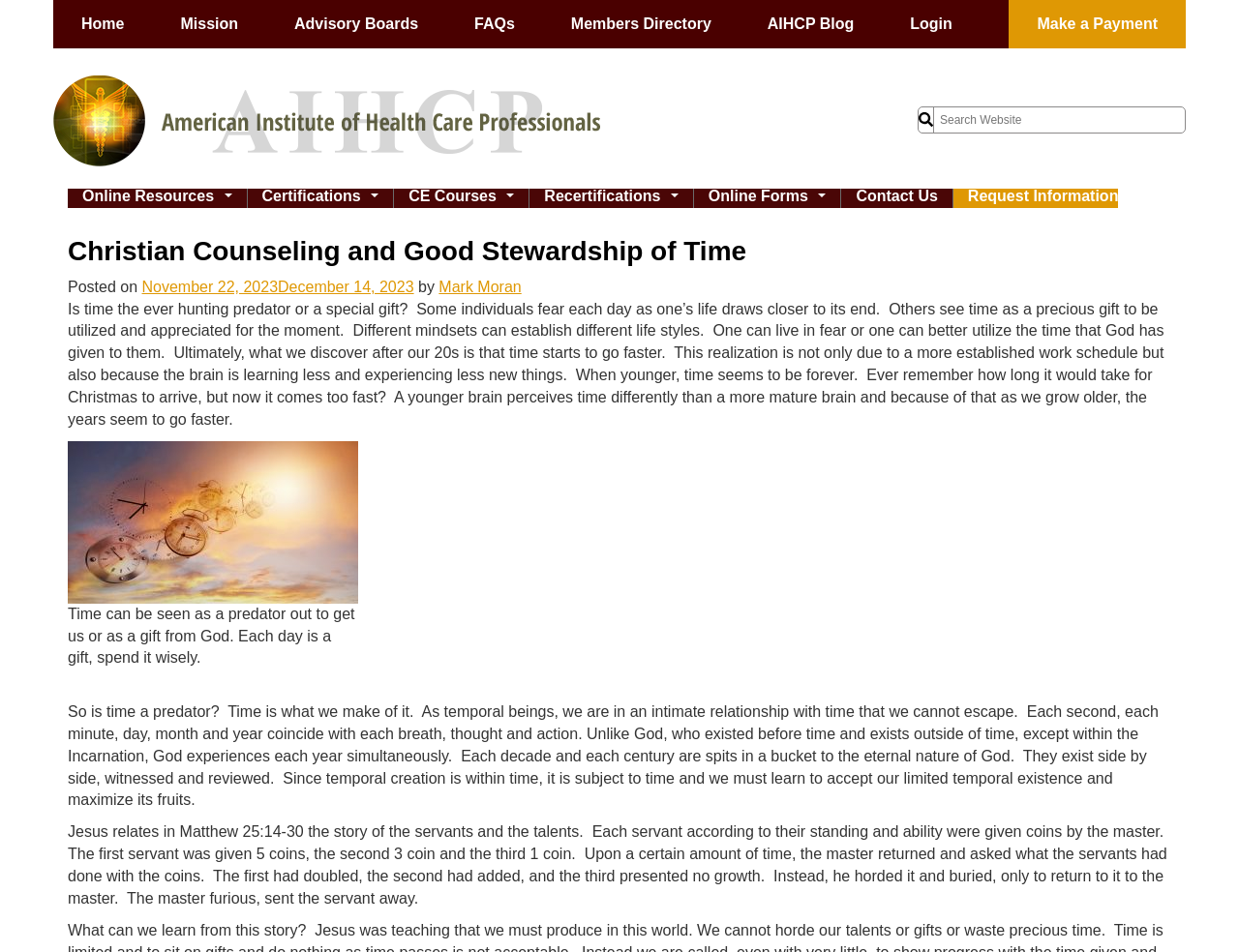Please identify the bounding box coordinates of the area that needs to be clicked to follow this instruction: "View the 'Certifications...' menu".

[0.2, 0.198, 0.317, 0.218]